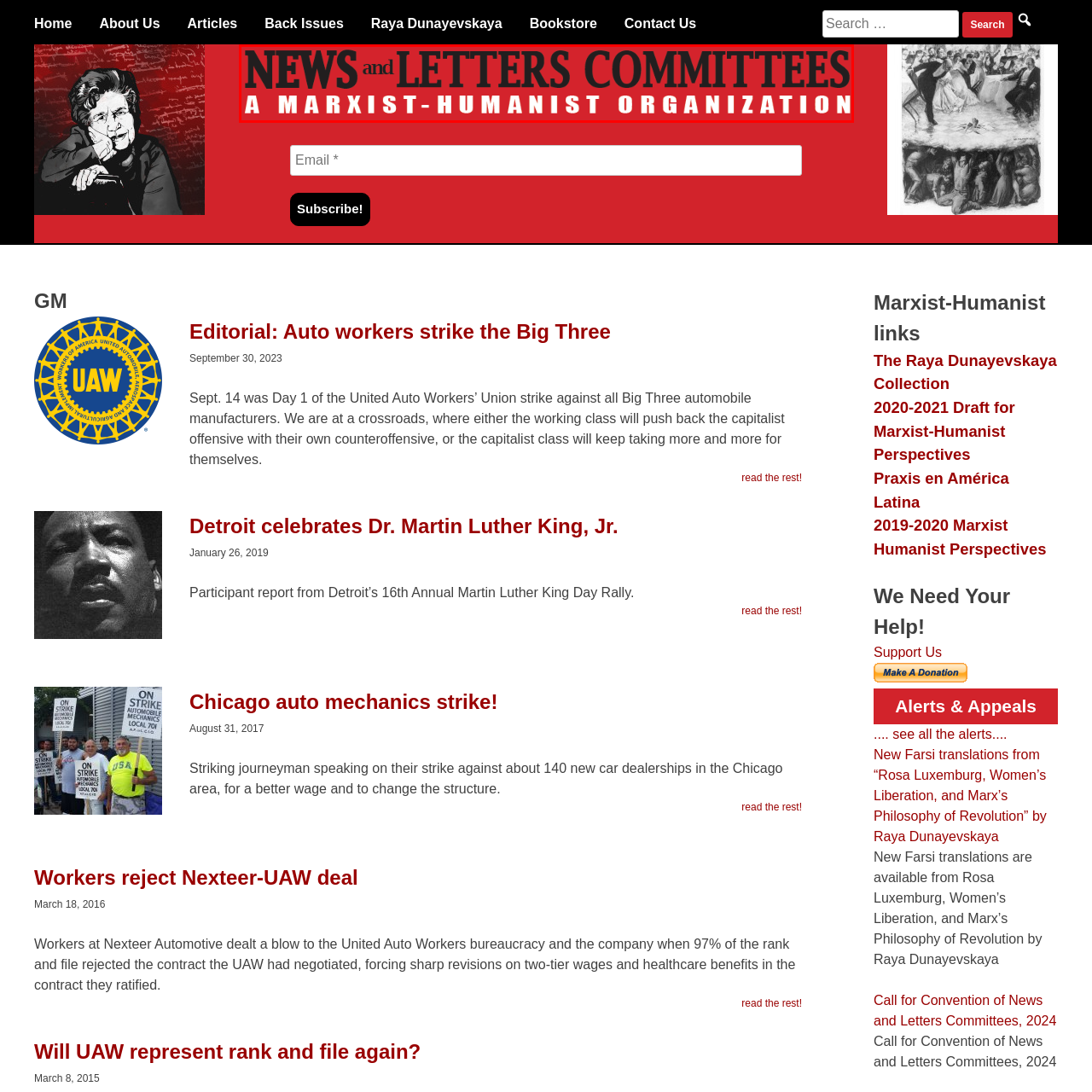Pay close attention to the image within the red perimeter and provide a detailed answer to the question that follows, using the image as your primary source: 
What is written below 'NEWS and LETTERS COMMITTEES'?

The question inquires about the text situated below 'NEWS and LETTERS COMMITTEES'. According to the image, the text 'A MARXIST-HUMANIST ORGANIZATION' is written in a smaller size below the main title, which is the correct answer.